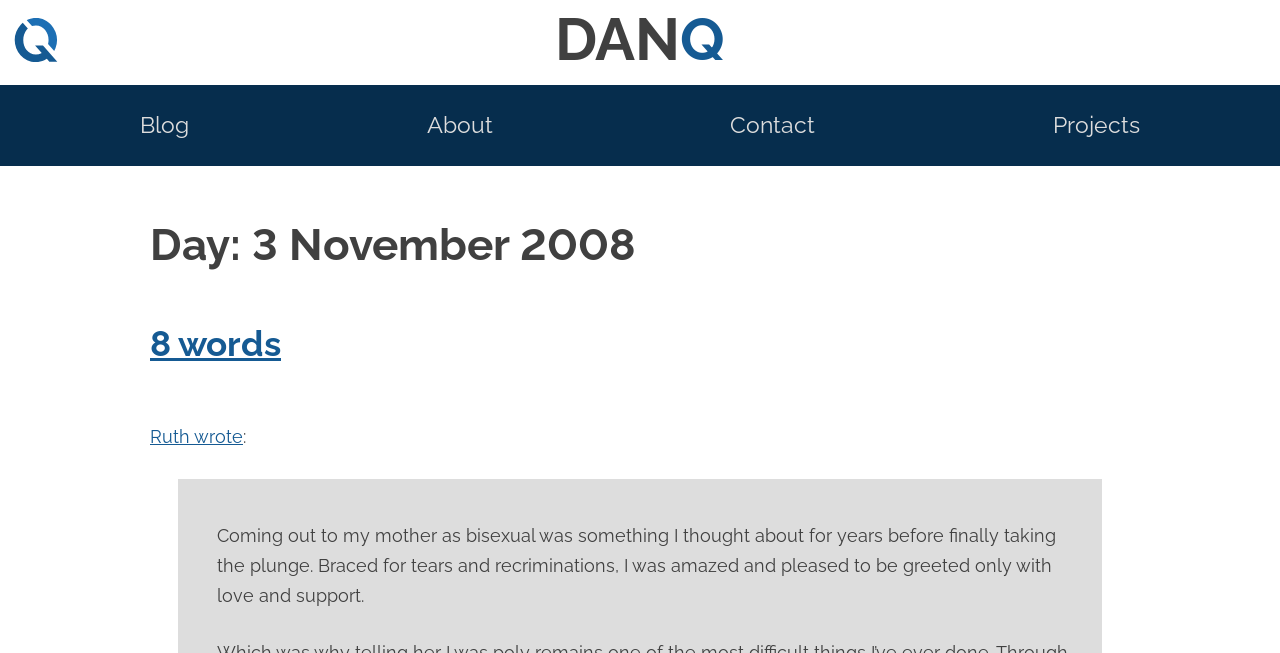Locate the bounding box coordinates of the UI element described by: "About". Provide the coordinates as four float numbers between 0 and 1, formatted as [left, top, right, bottom].

[0.333, 0.157, 0.385, 0.226]